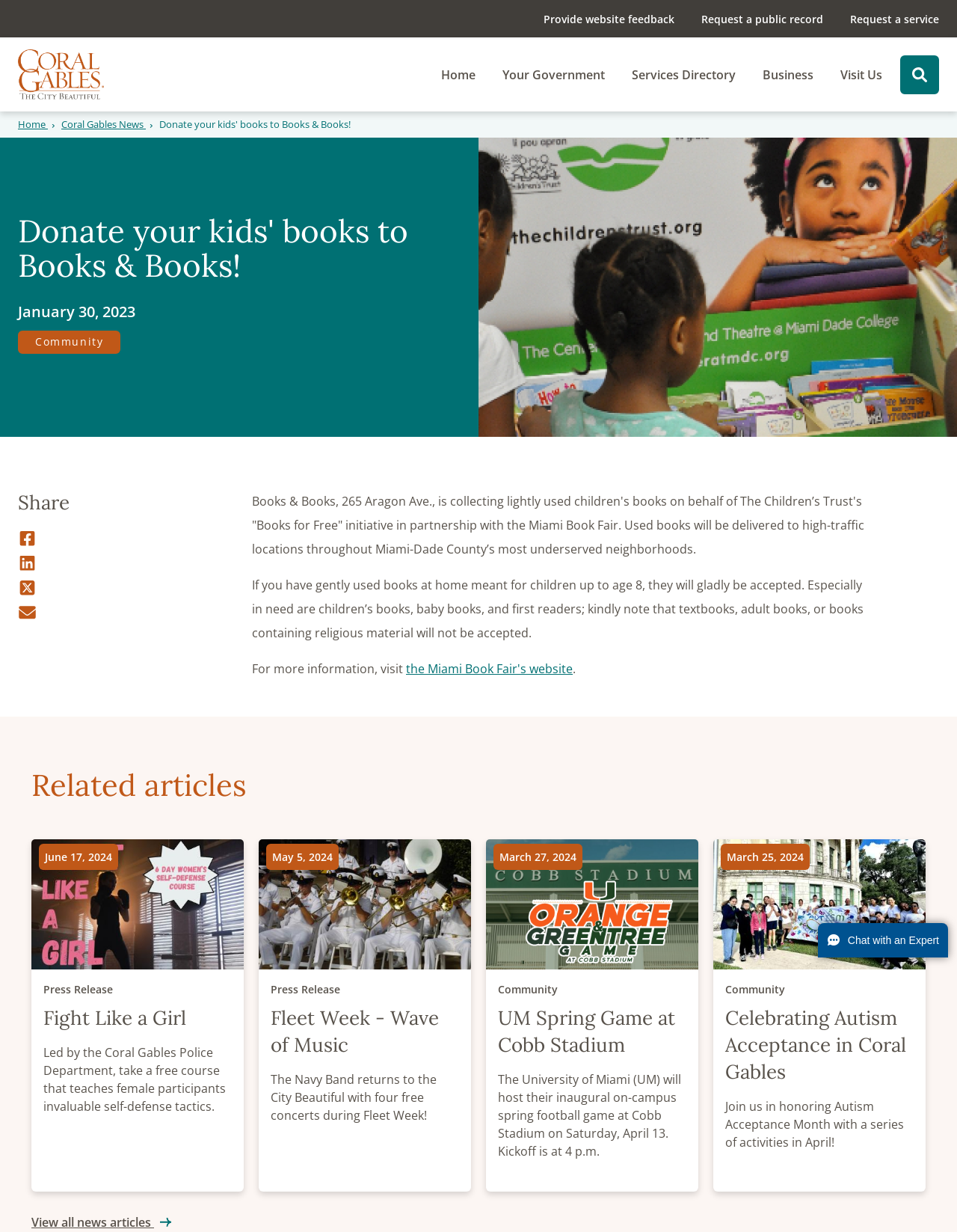Extract the bounding box coordinates for the UI element described by the text: "Coral Gables News". The coordinates should be in the form of [left, top, right, bottom] with values between 0 and 1.

[0.064, 0.096, 0.164, 0.107]